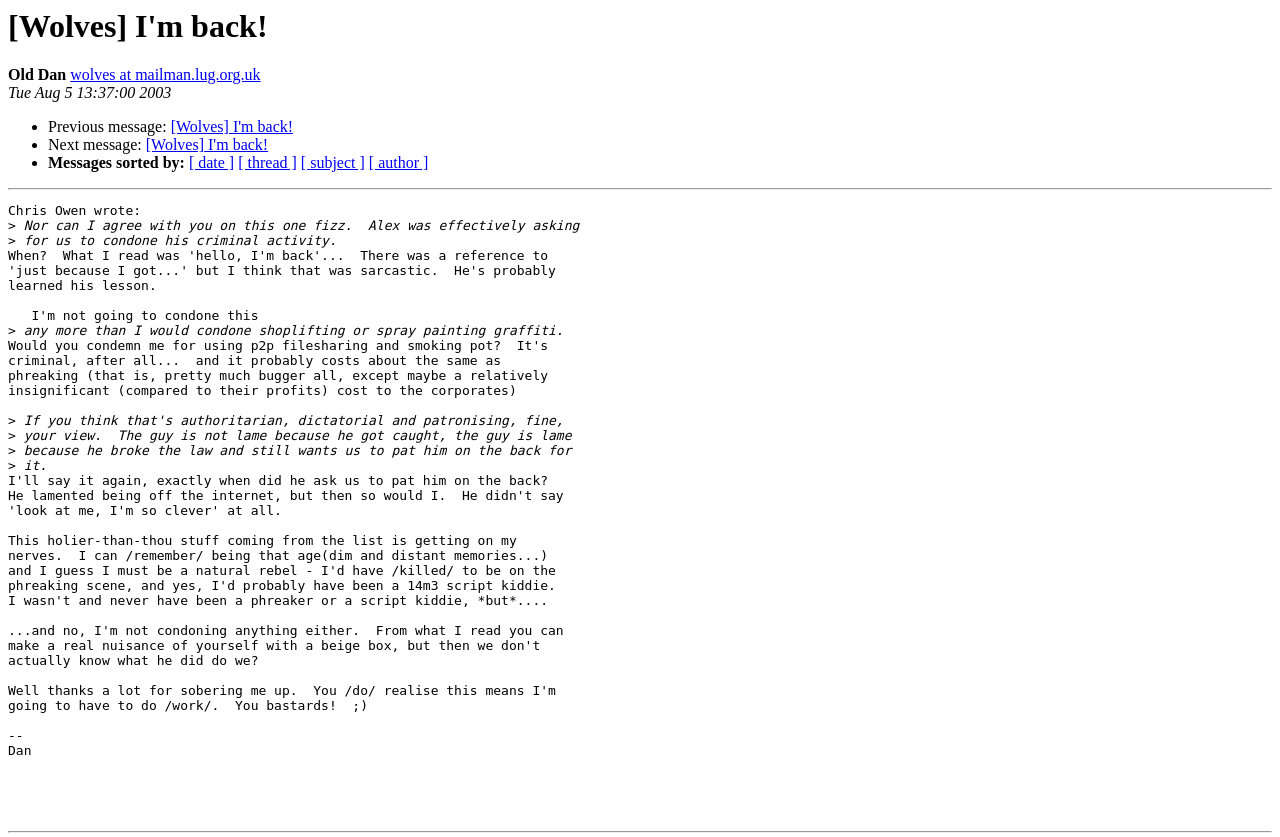What is the date of the message?
Refer to the screenshot and deliver a thorough answer to the question presented.

I found the date of the message by looking at the StaticText element with the text 'Tue Aug 5 13:37:00 2003' which is located at the top of the webpage, indicating the timestamp of the message.